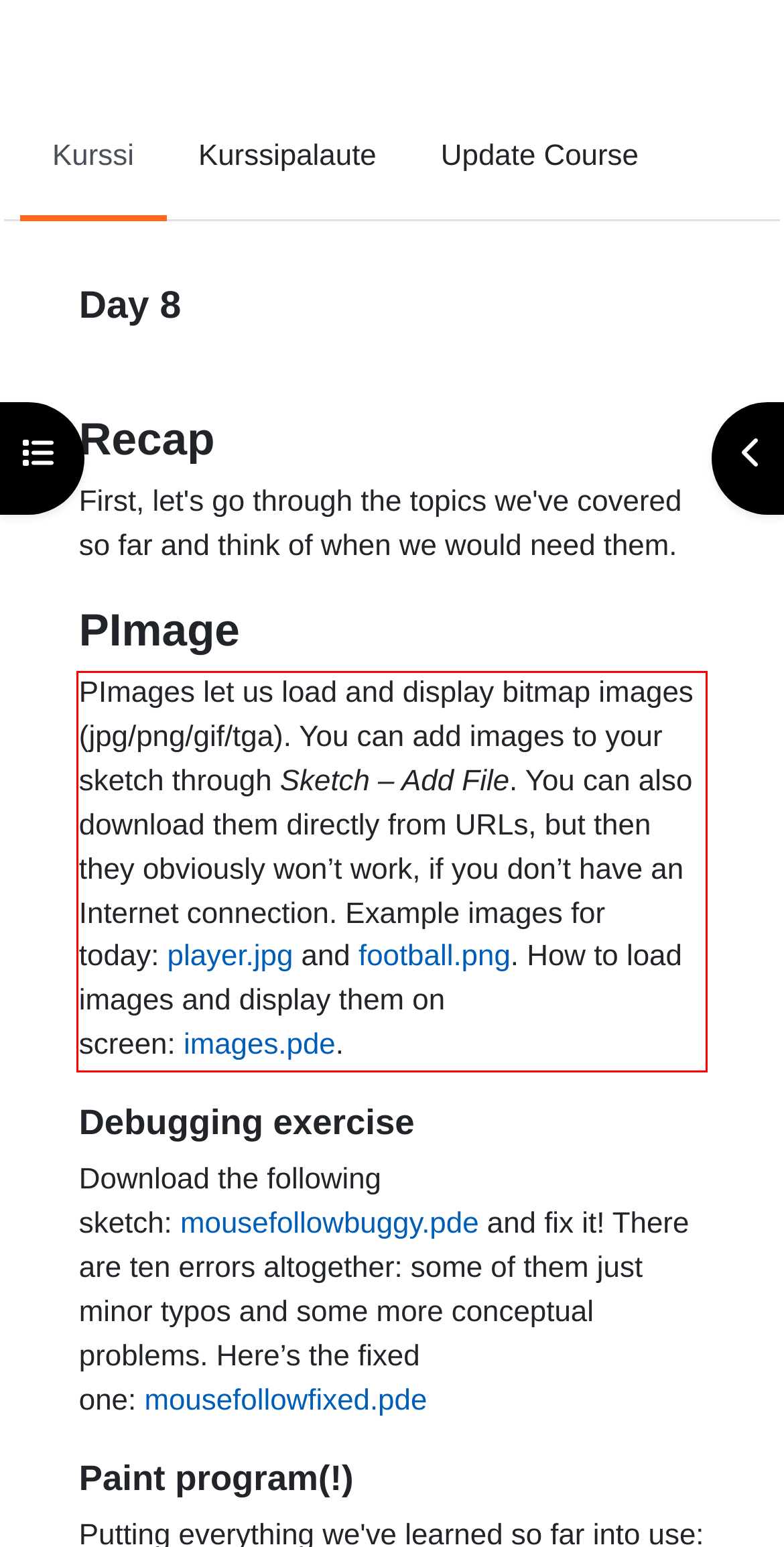Review the screenshot of the webpage and recognize the text inside the red rectangle bounding box. Provide the extracted text content.

PImages let us load and display bitmap images (jpg/png/gif/tga). You can add images to your sketch through Sketch – Add File. You can also download them directly from URLs, but then they obviously won’t work, if you don’t have an Internet connection. Example images for today: player.jpg and football.png. How to load images and display them on screen: images.pde.